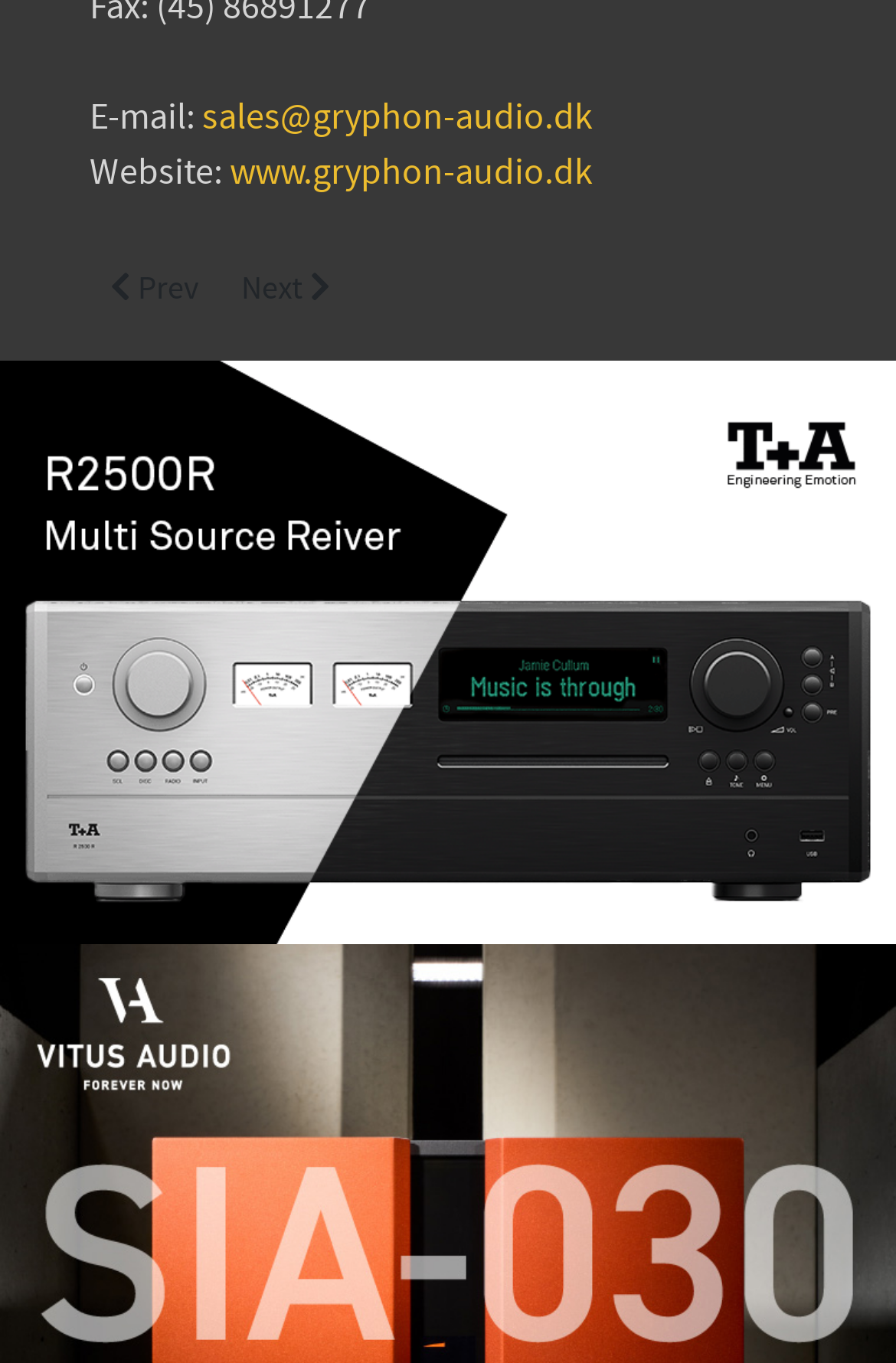What is the email address?
Please answer the question with as much detail and depth as you can.

I found the email address by looking at the static text 'E-mail:' and the corresponding link next to it, which is 'sales@gryphon-audio.dk'.